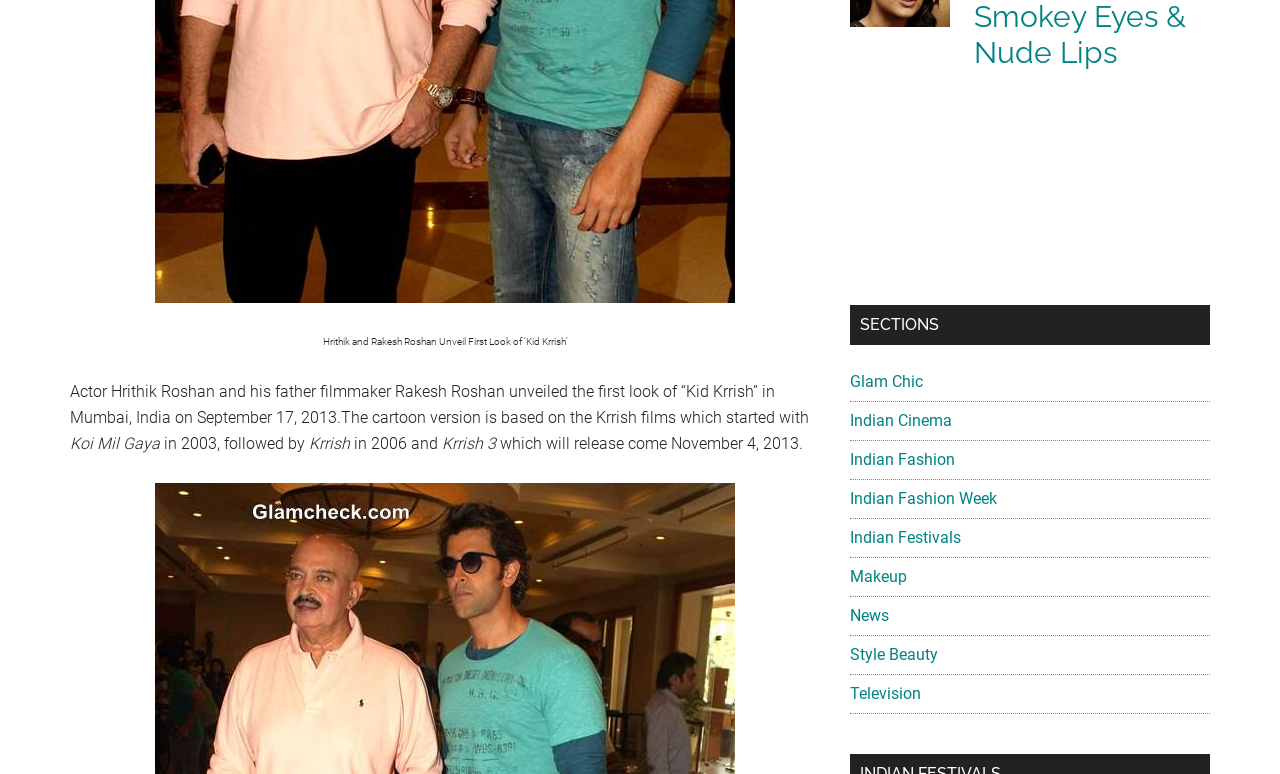Highlight the bounding box coordinates of the element that should be clicked to carry out the following instruction: "View 'News'". The coordinates must be given as four float numbers ranging from 0 to 1, i.e., [left, top, right, bottom].

[0.664, 0.783, 0.695, 0.807]